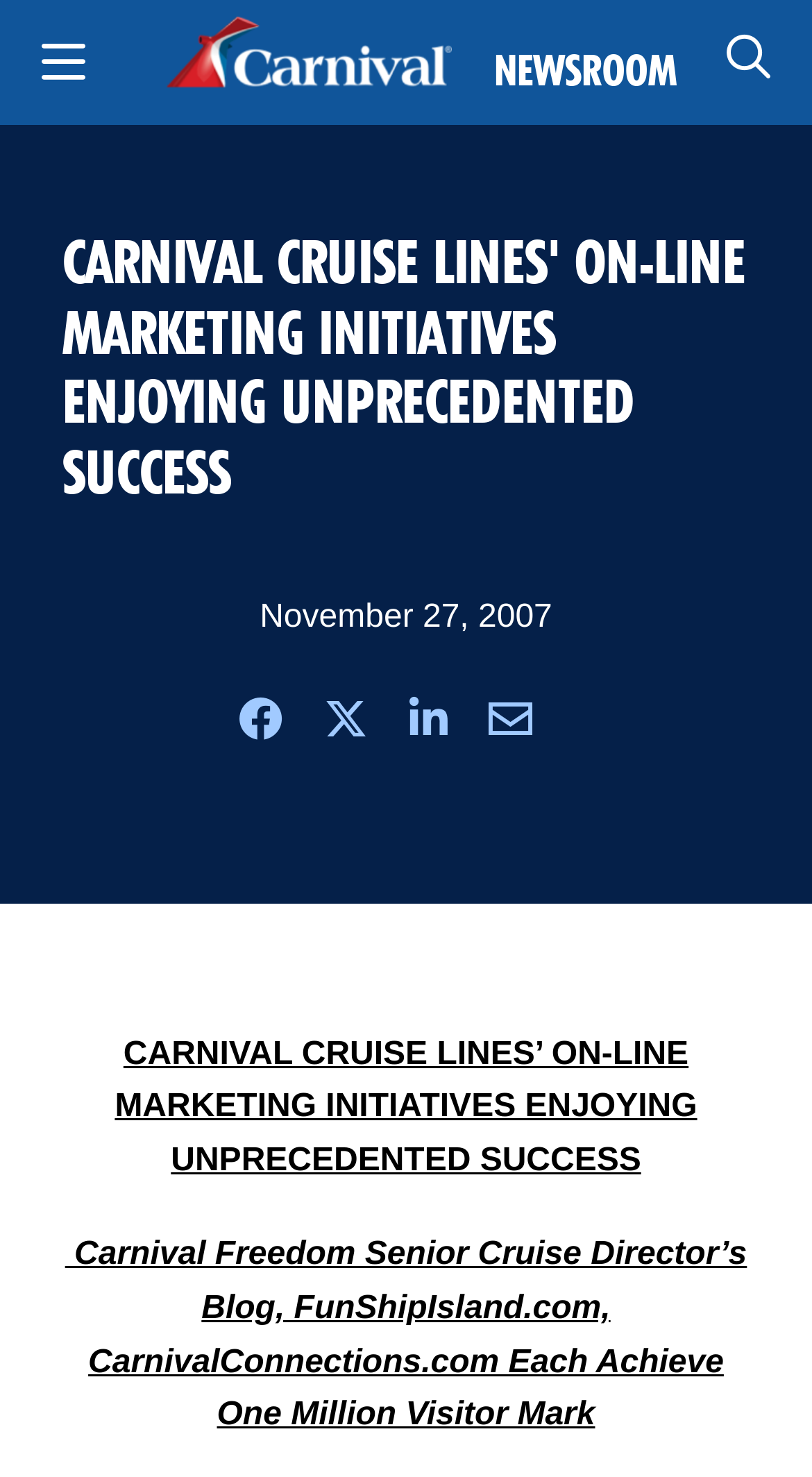What is the purpose of the button with a search icon?
Can you provide an in-depth and detailed response to the question?

I found the purpose of the button with a search icon by looking at the button element that says ' Submit' which is located next to the search input field.